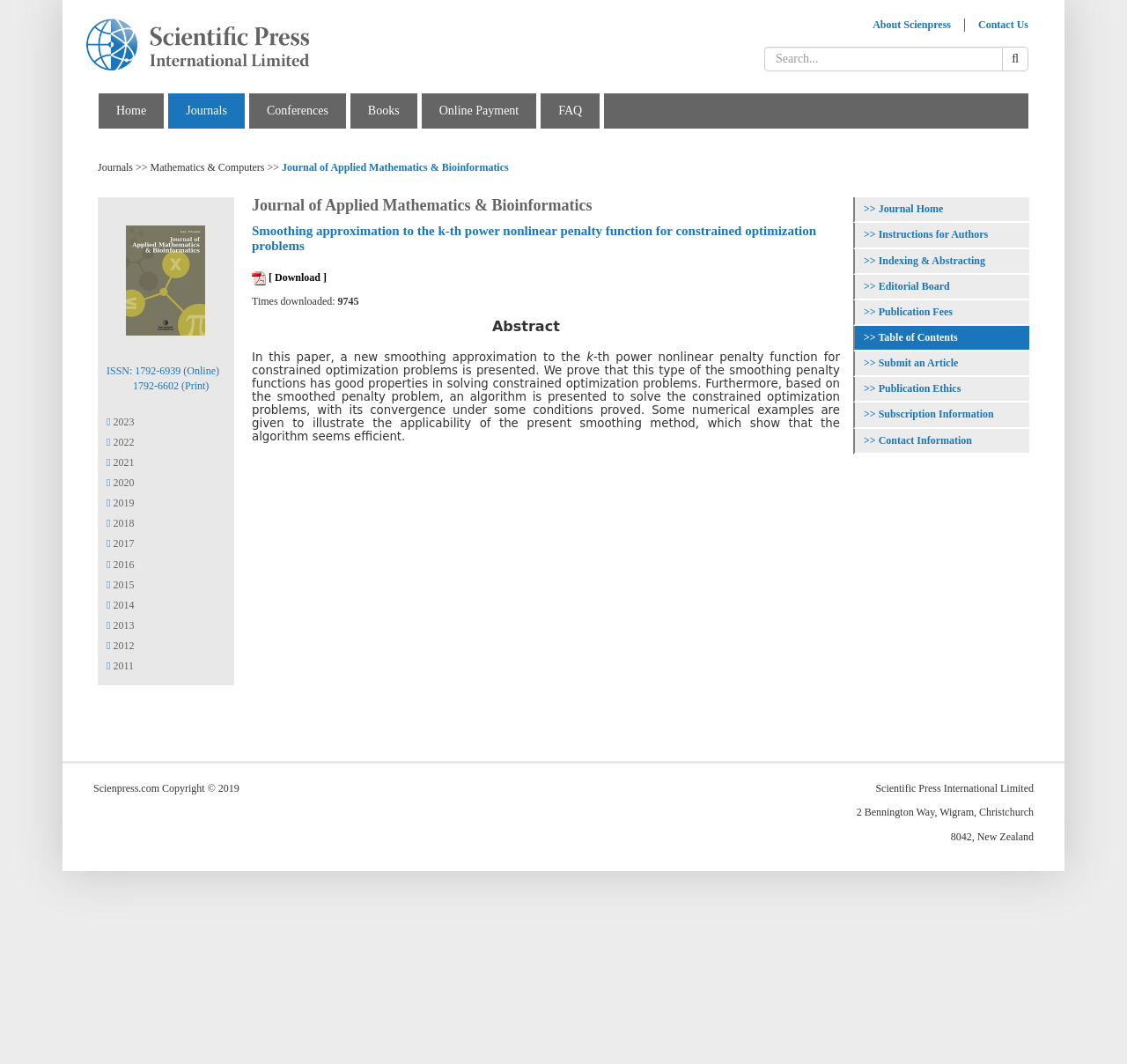Please give a succinct answer using a single word or phrase:
What is the publication year of the article?

2023